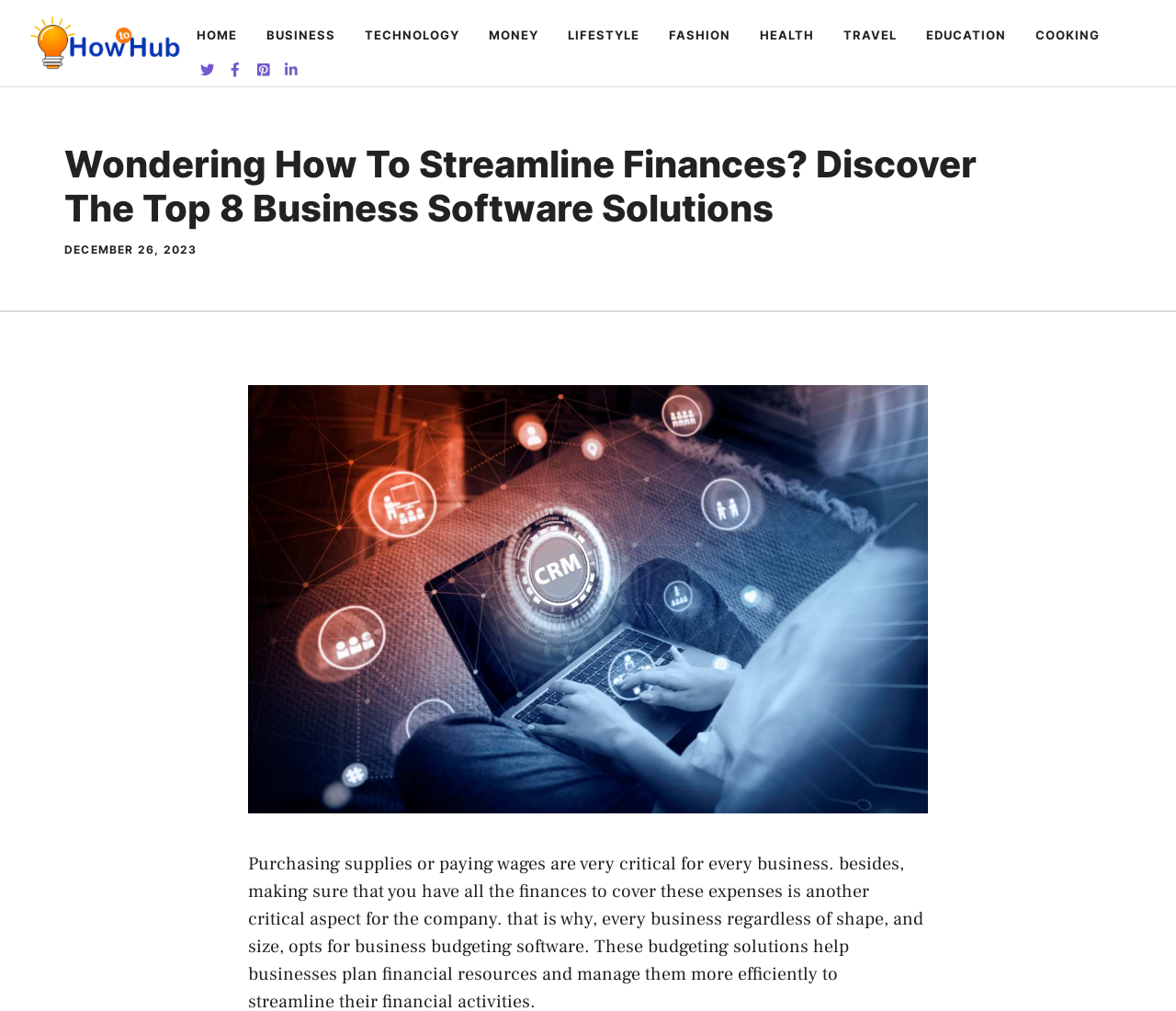Identify and provide the title of the webpage.

Wondering How To Streamline Finances? Discover The Top 8 Business Software Solutions